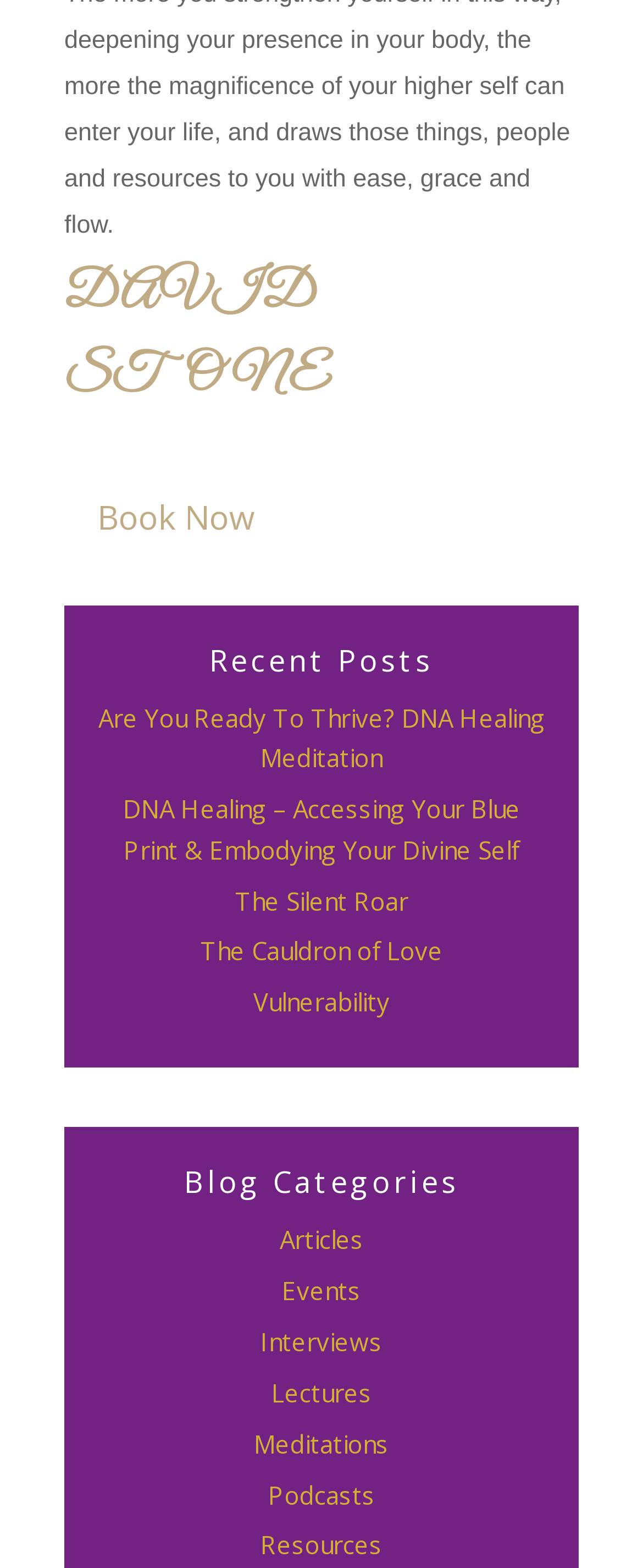What is the title of the first blog post?
Refer to the image and provide a one-word or short phrase answer.

Are You Ready To Thrive?